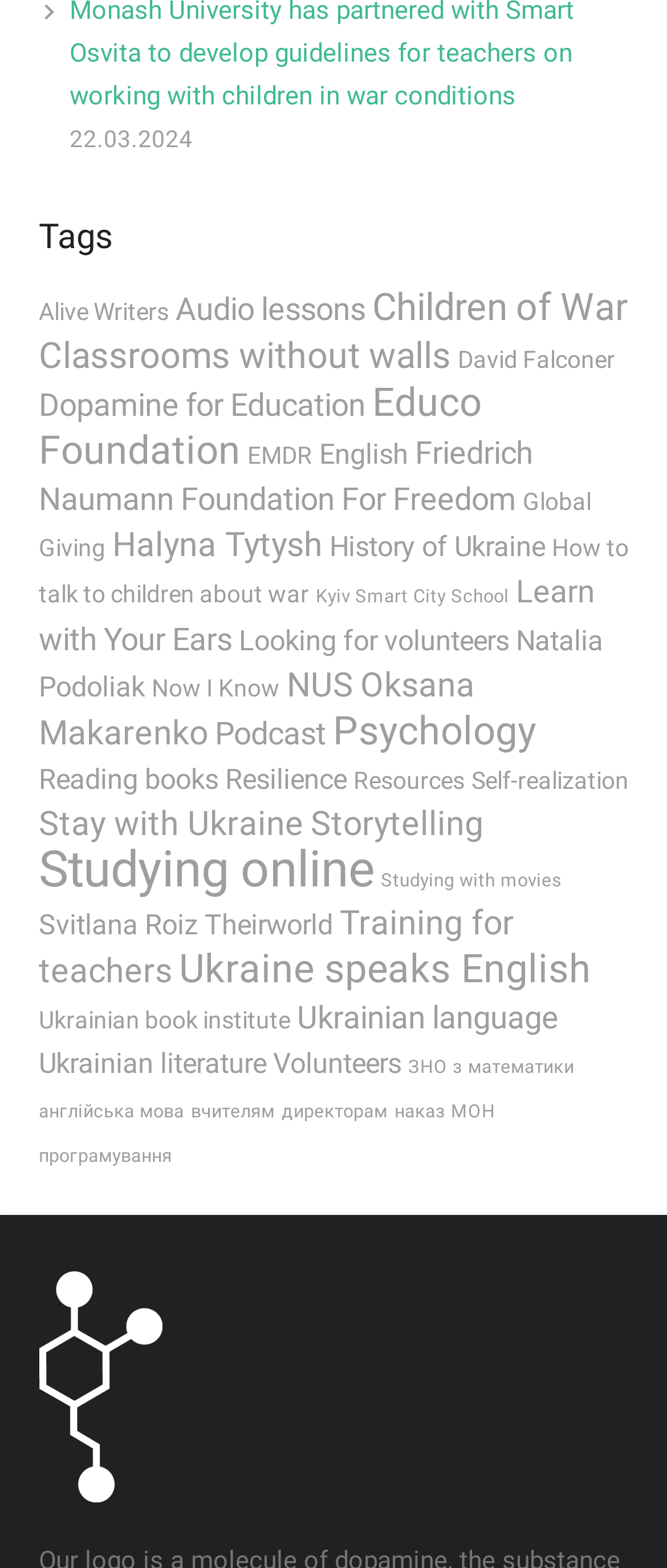Give a short answer to this question using one word or a phrase:
How many categories are listed on the webpage?

30